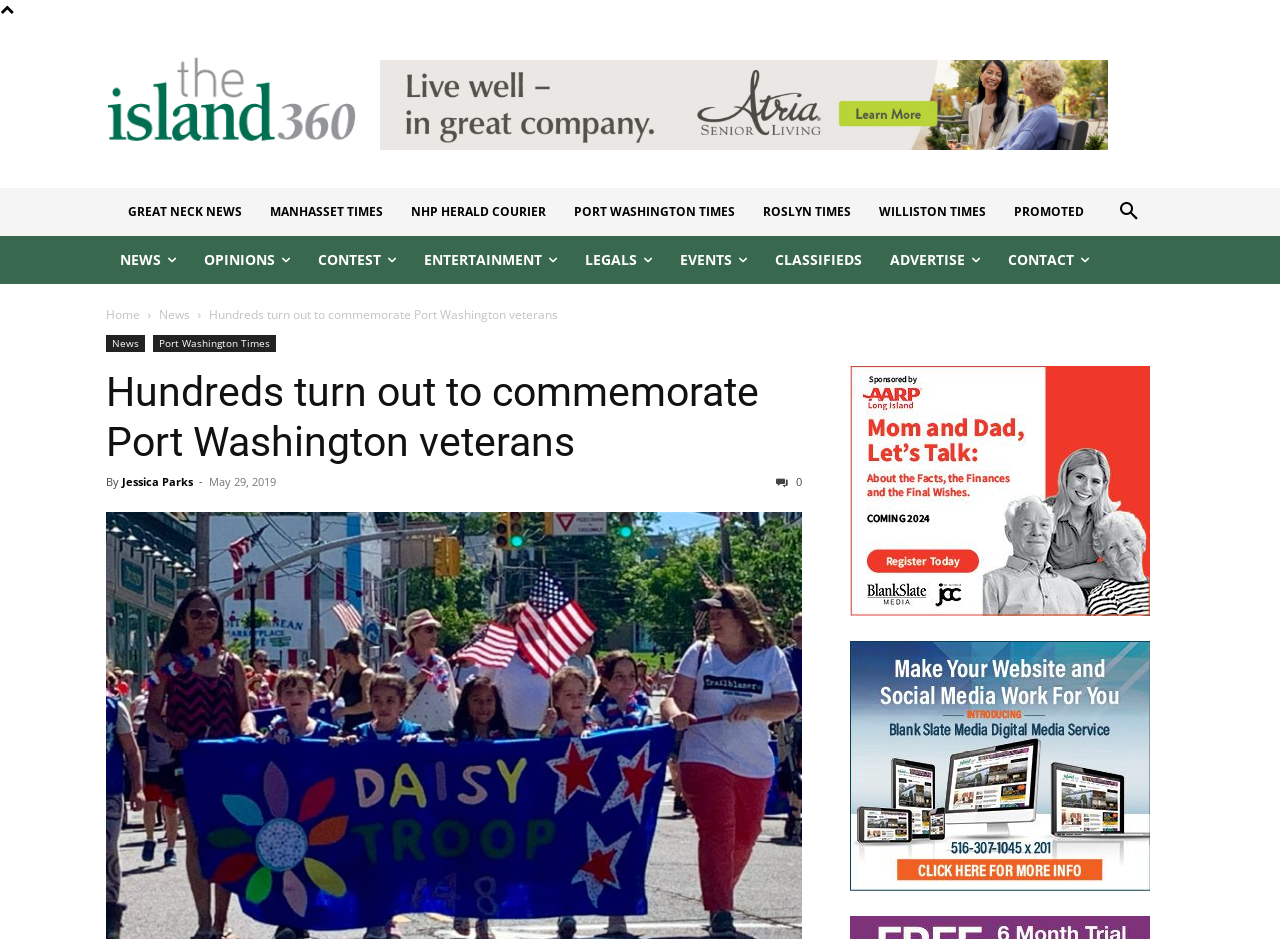What is the date of the article?
Using the image, answer in one word or phrase.

May 29, 2019